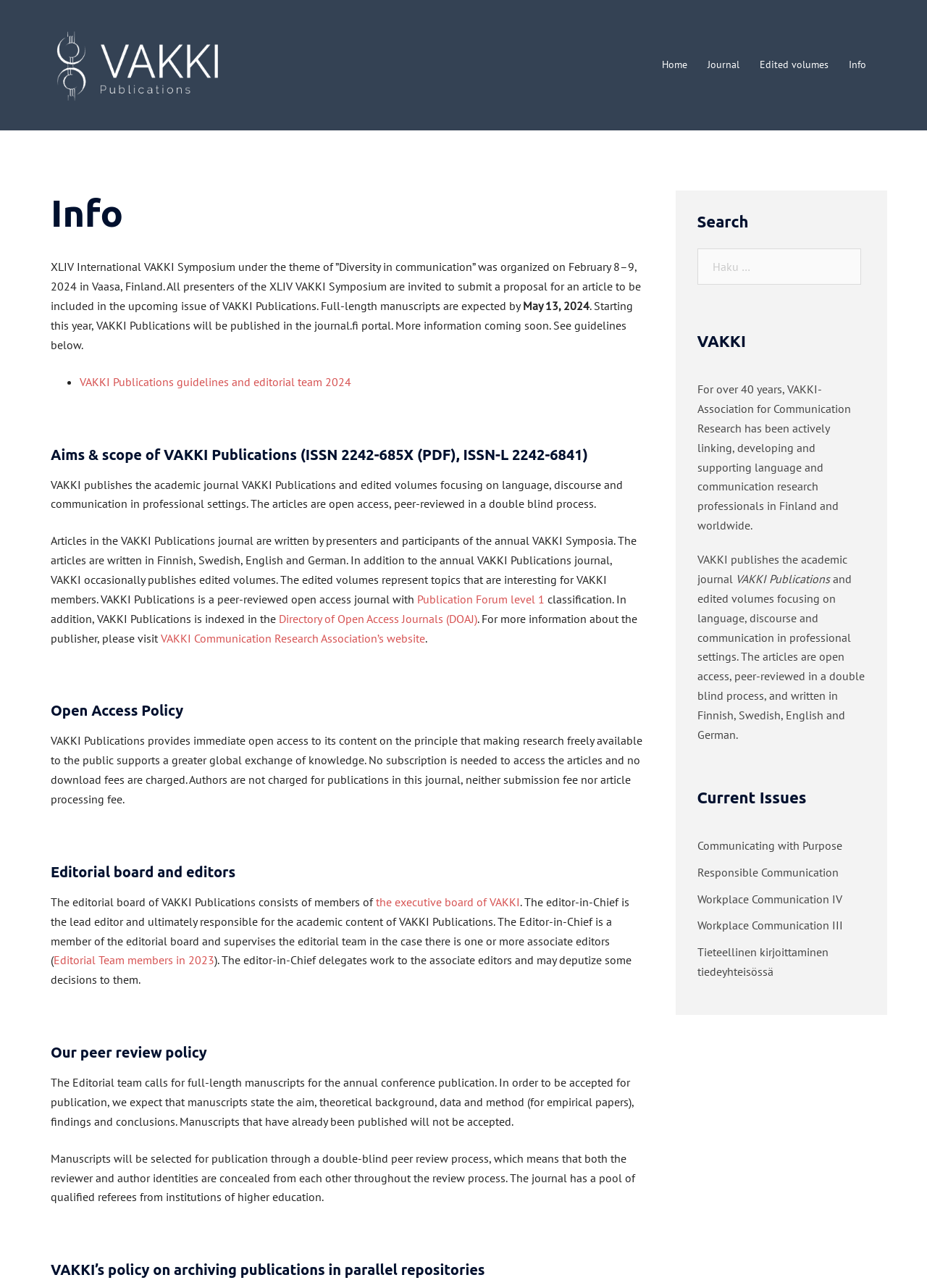Carefully observe the image and respond to the question with a detailed answer:
What is the classification of VAKKI Publications?

The answer can be found in the link element with the text 'Publication Forum level 1' which is part of the text describing the classification of VAKKI Publications.